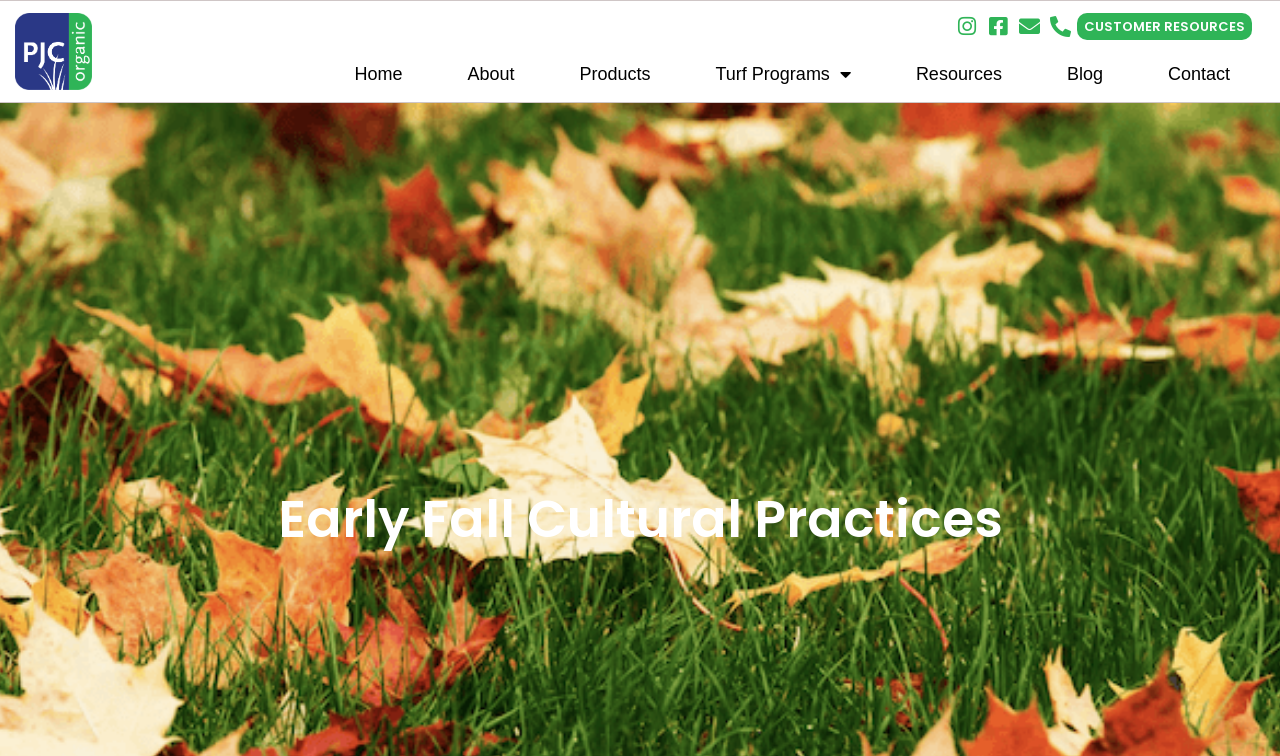Pinpoint the bounding box coordinates of the area that should be clicked to complete the following instruction: "Open Instagram". The coordinates must be given as four float numbers between 0 and 1, i.e., [left, top, right, bottom].

[0.748, 0.021, 0.764, 0.048]